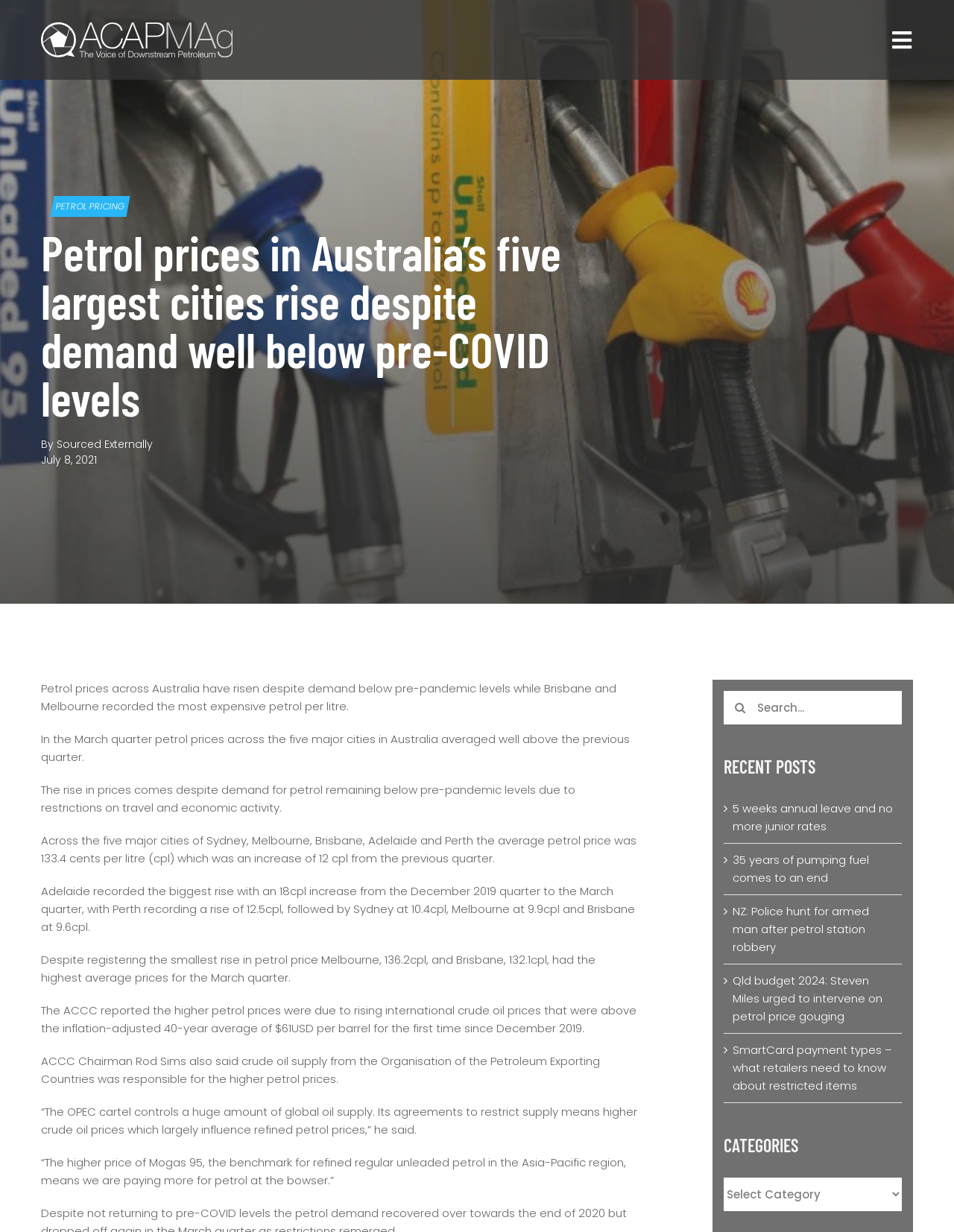Please identify the bounding box coordinates of where to click in order to follow the instruction: "browse categories".

None